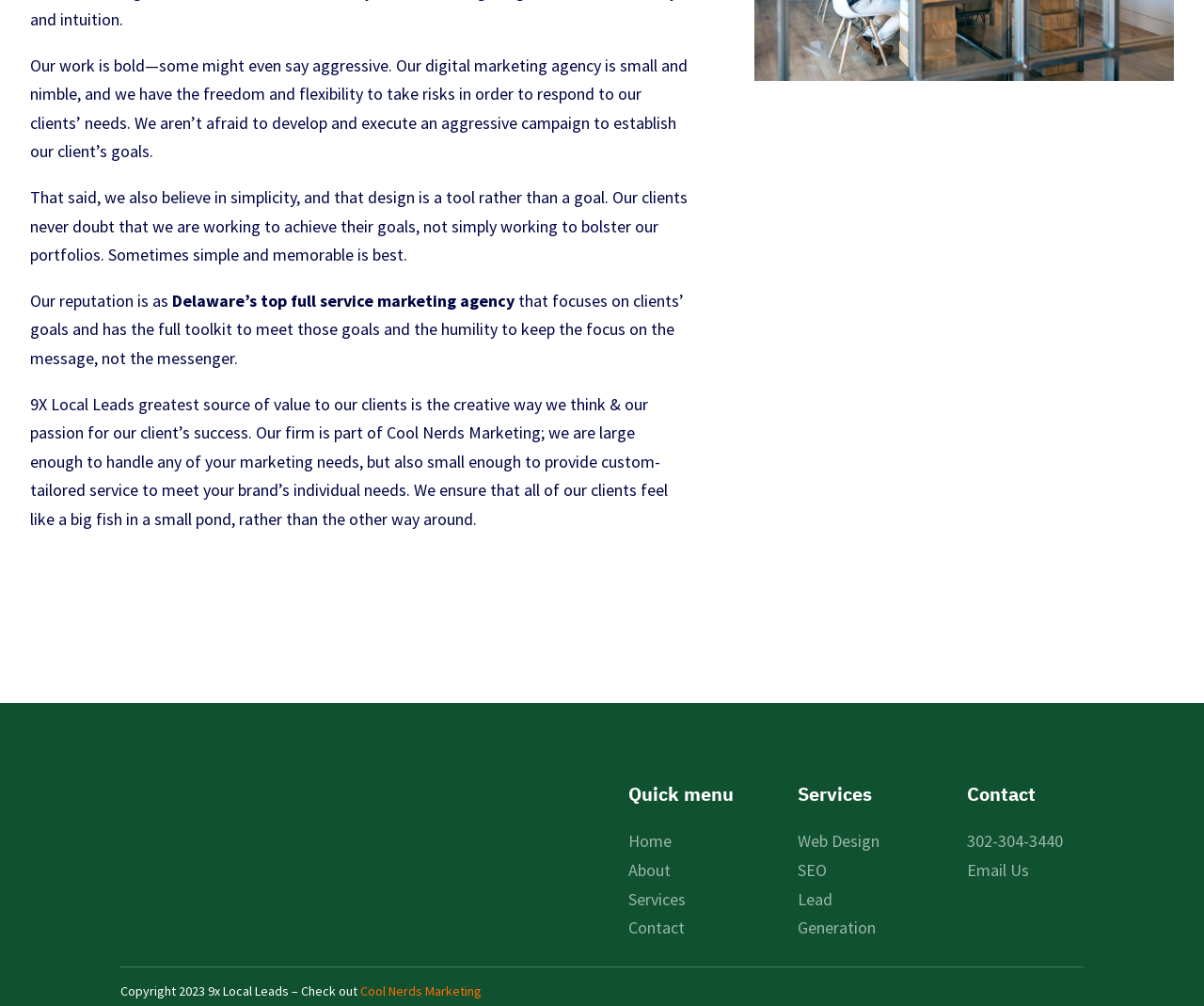Please specify the bounding box coordinates of the region to click in order to perform the following instruction: "view days page".

None